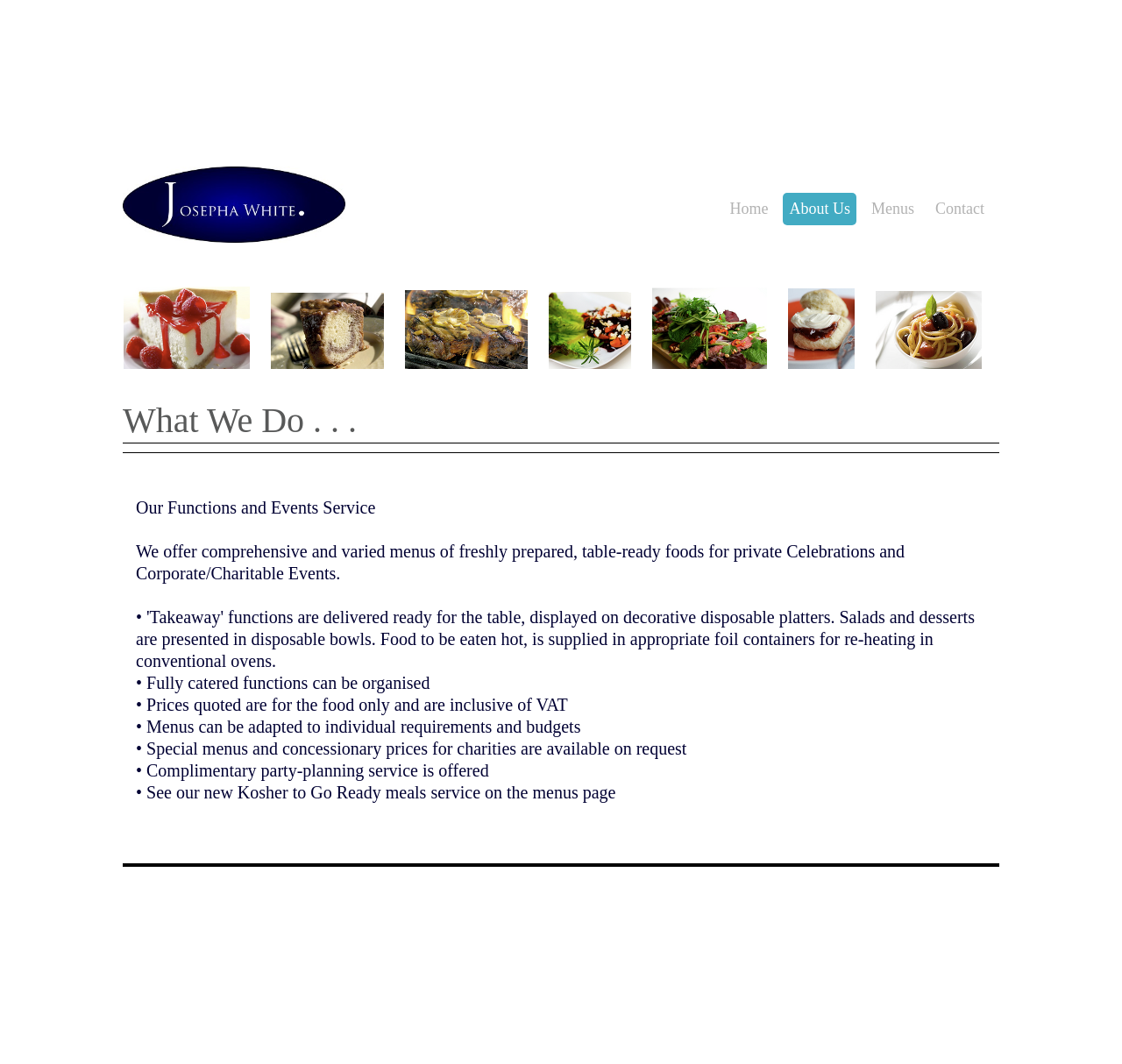What is the purpose of their complimentary party-planning service?
We need a detailed and meticulous answer to the question.

Josepha White offers a complimentary party-planning service, which is likely intended to assist customers with organizing and planning their events, making the overall experience more convenient and stress-free.